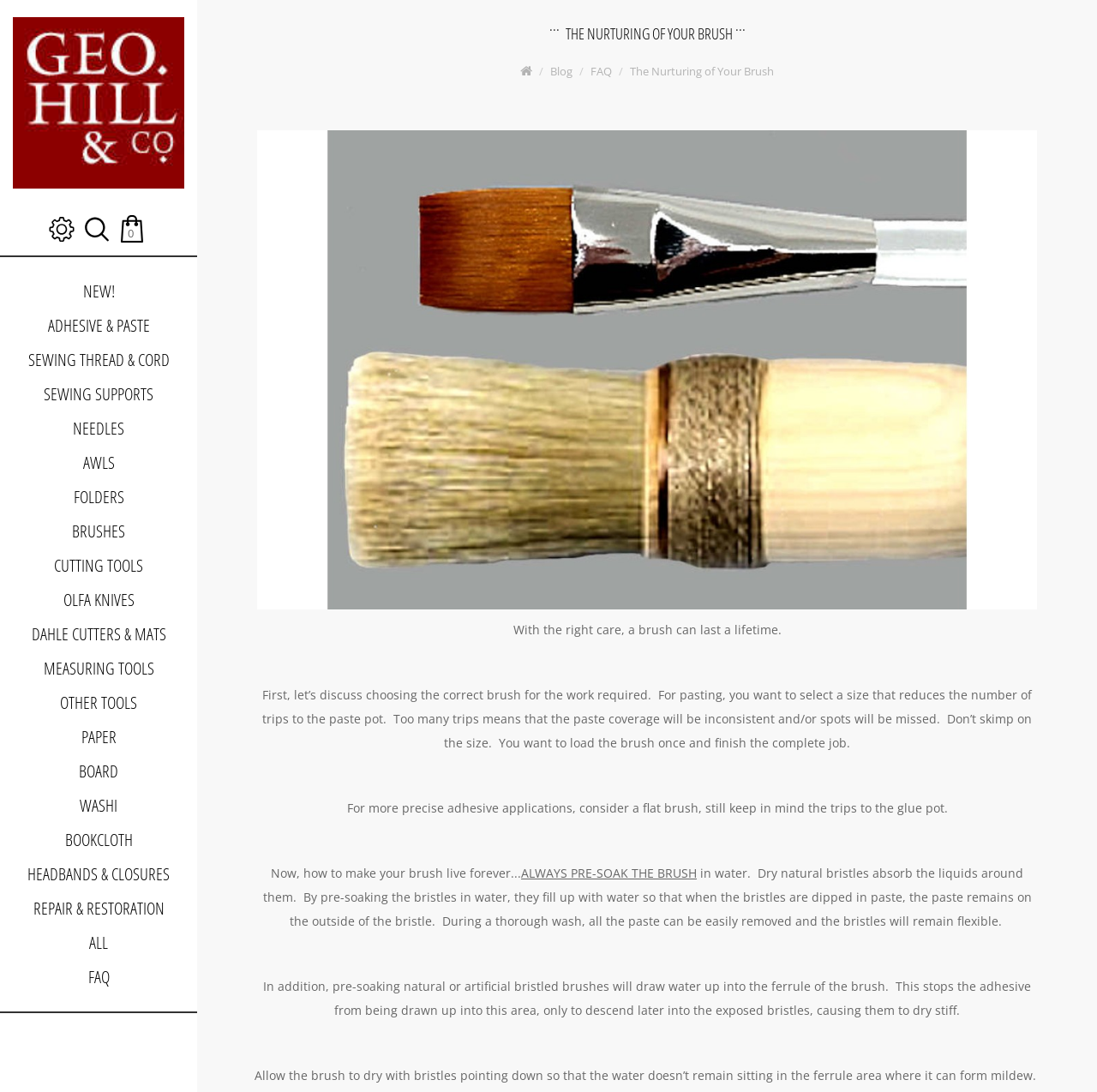Can you determine the bounding box coordinates of the area that needs to be clicked to fulfill the following instruction: "View shopping cart"?

[0.111, 0.205, 0.128, 0.222]